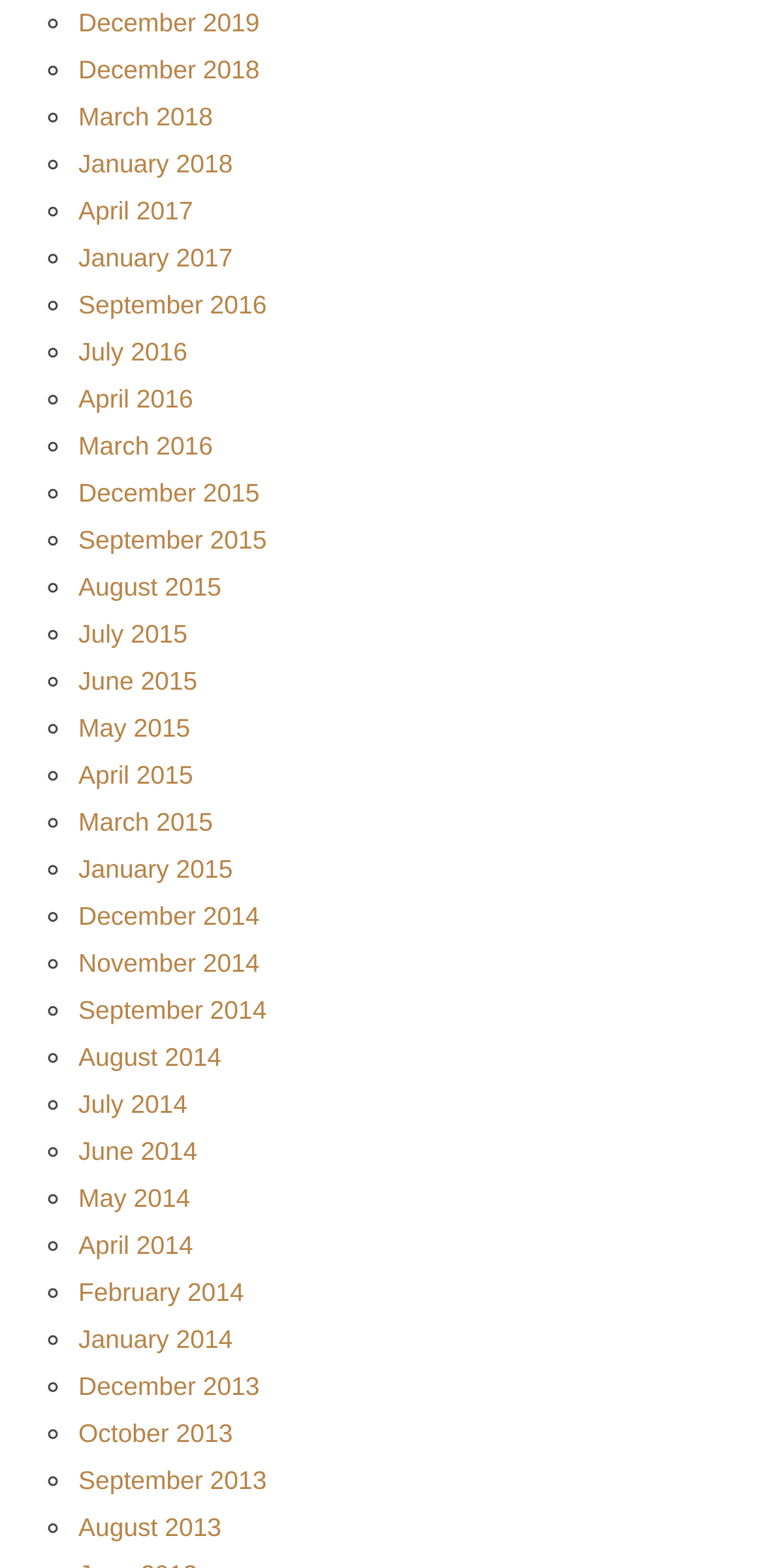Find the bounding box coordinates of the element's region that should be clicked in order to follow the given instruction: "Access September 2015". The coordinates should consist of four float numbers between 0 and 1, i.e., [left, top, right, bottom].

[0.103, 0.335, 0.349, 0.354]